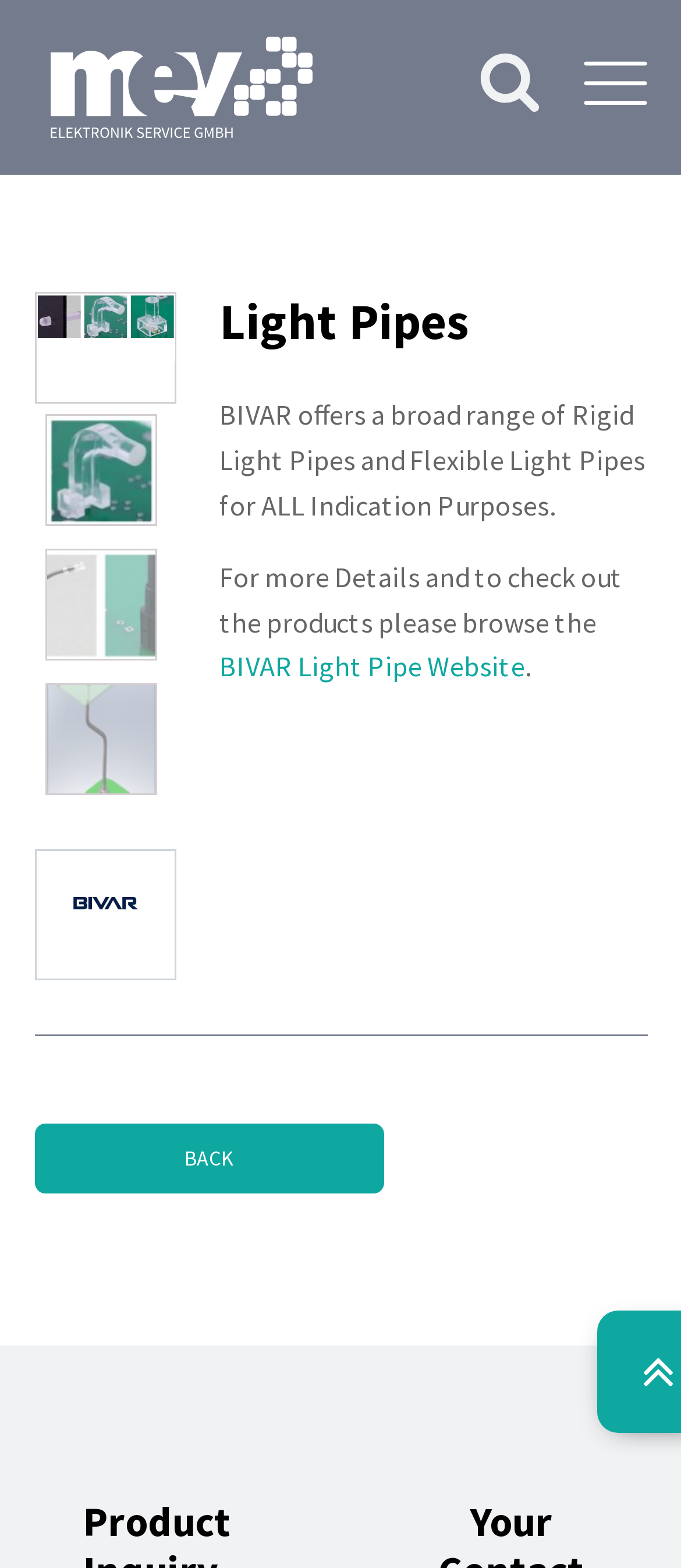Determine the bounding box coordinates for the HTML element described here: "BIVAR Light Pipe Website".

[0.322, 0.414, 0.771, 0.436]